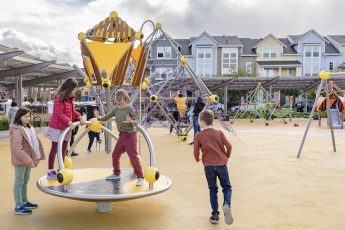Provide a comprehensive description of the image.

The image showcases a vibrant play area at Pyramid Park in Mountain View, featuring an engaging assortment of modern playground equipment. In the foreground, three children are interacting with a spinning play structure, demonstrating joyful play and exploration. One child stands confidently on the spinning device while two others look on, one in a red jacket and the other in a white top, admiring the activity or preparing to join in. 

In the background, additional children can be seen enjoying various climbing and play installations, set against a backdrop of colorful, family-friendly residential buildings. The park’s design encourages active play and social interaction, creating an inviting environment for families. With its blend of innovative play structures and communal areas, Pyramid Park is a fantastic destination for outdoor fun and social play.